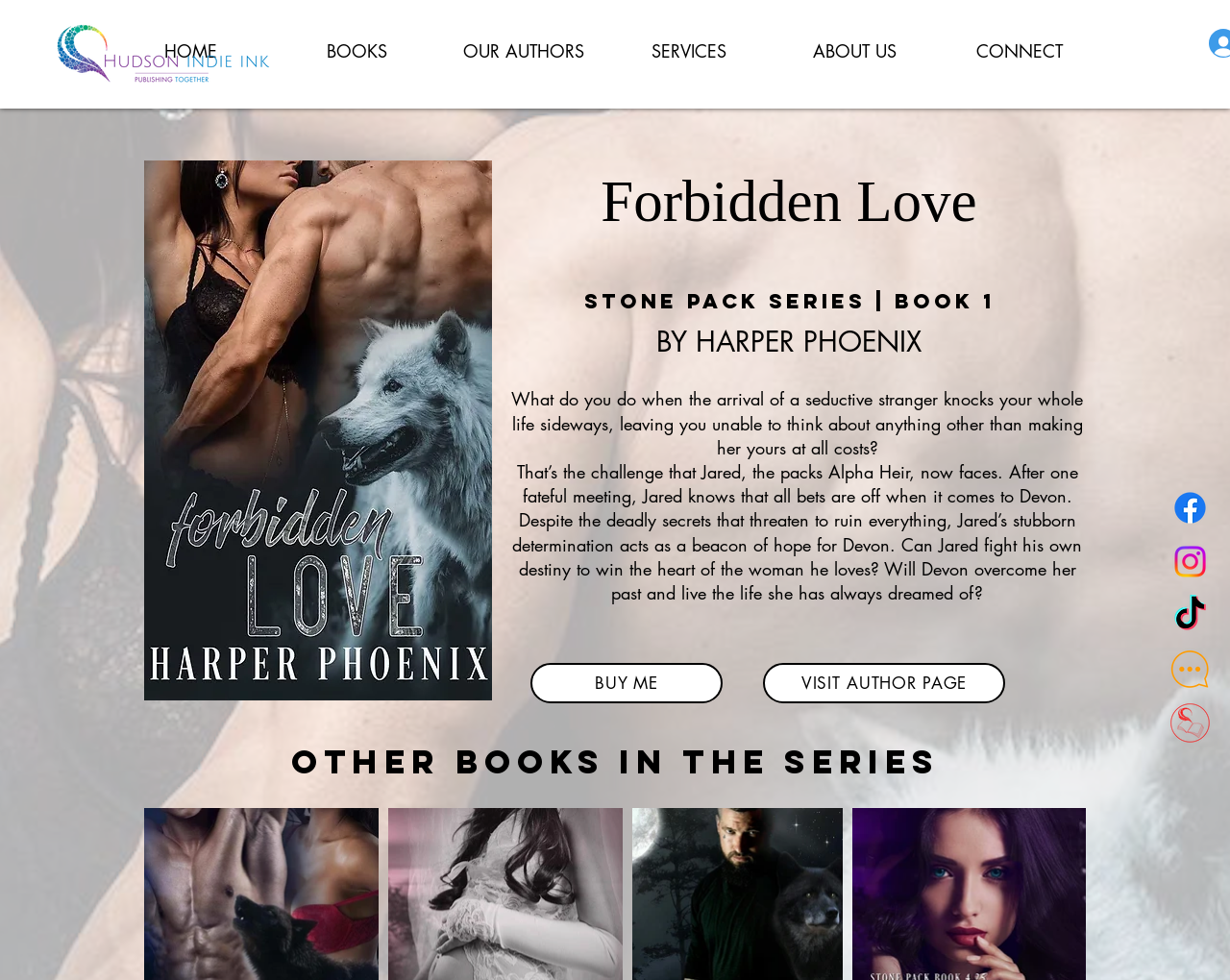Summarize the webpage in an elaborate manner.

The webpage is about a book, specifically "Forbidden Love" which is the first book in the "STONE PACK SERIES" by Harper Phoenix. At the top left corner, there is a link to "Hudson Indie ink" accompanied by an image. Below it, there is a navigation menu with links to "HOME", "BOOKS", "OUR AUTHORS", "SERVICES", "ABOUT US", and "CONNECT".

On the right side of the page, near the top, there is a social bar with links to Facebook, Instagram, TikTok, a blog, and a favorite book, each accompanied by an image.

The main content of the page is about the book "Forbidden Love". There is a large image of the book cover on the left side of the page. Next to it, there are two headings, one with the title of the book and the other with the series and author information. Below the headings, there are two paragraphs of text that describe the book's plot.

Underneath the text, there are two links, one to "BUY ME" and the other to "VISIT AUTHOR PAGE". At the bottom of the page, there is a heading that says "OTHER BOOKS IN THE SERIES".